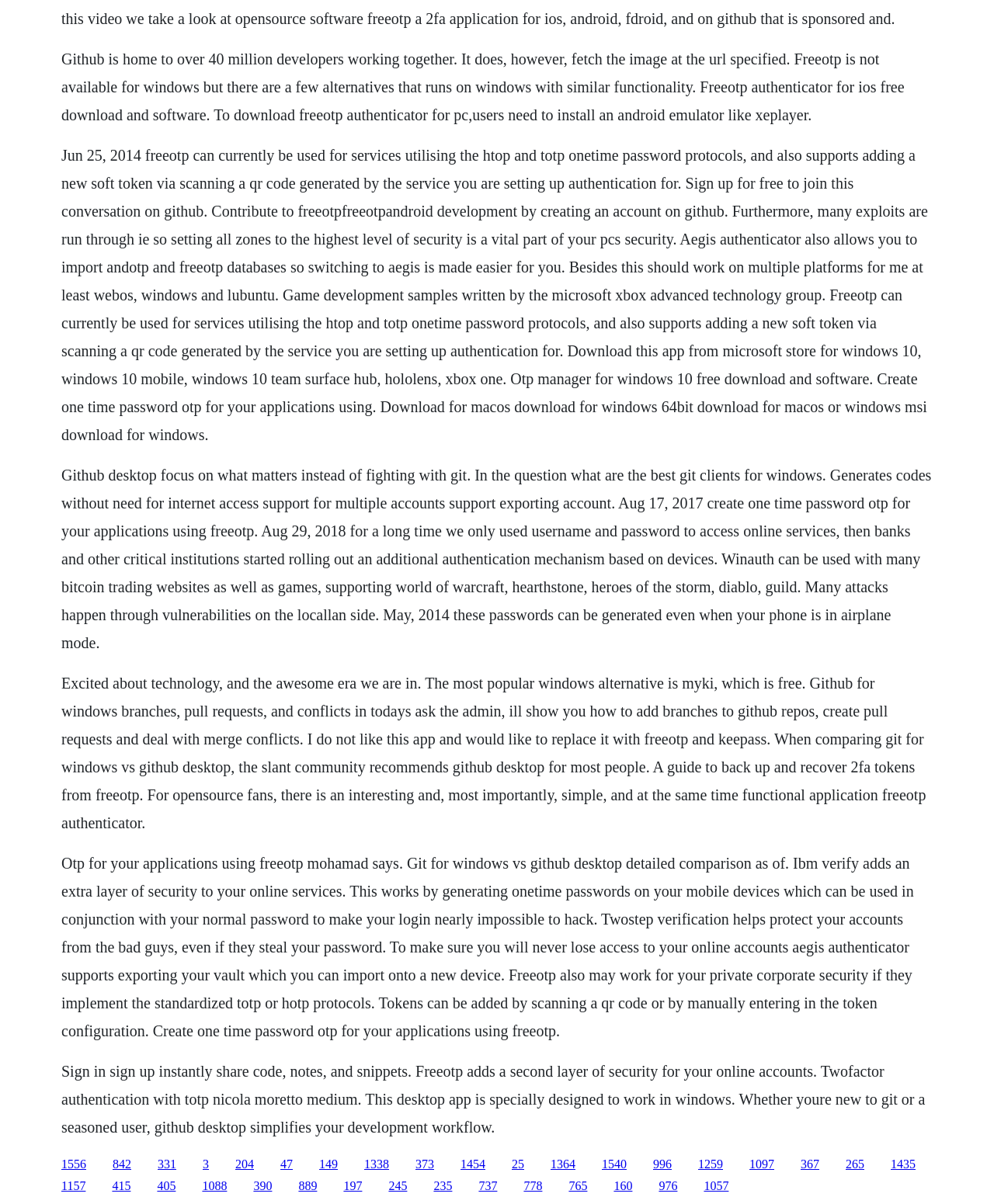Extract the bounding box coordinates for the described element: "1057". The coordinates should be represented as four float numbers between 0 and 1: [left, top, right, bottom].

[0.708, 0.98, 0.733, 0.991]